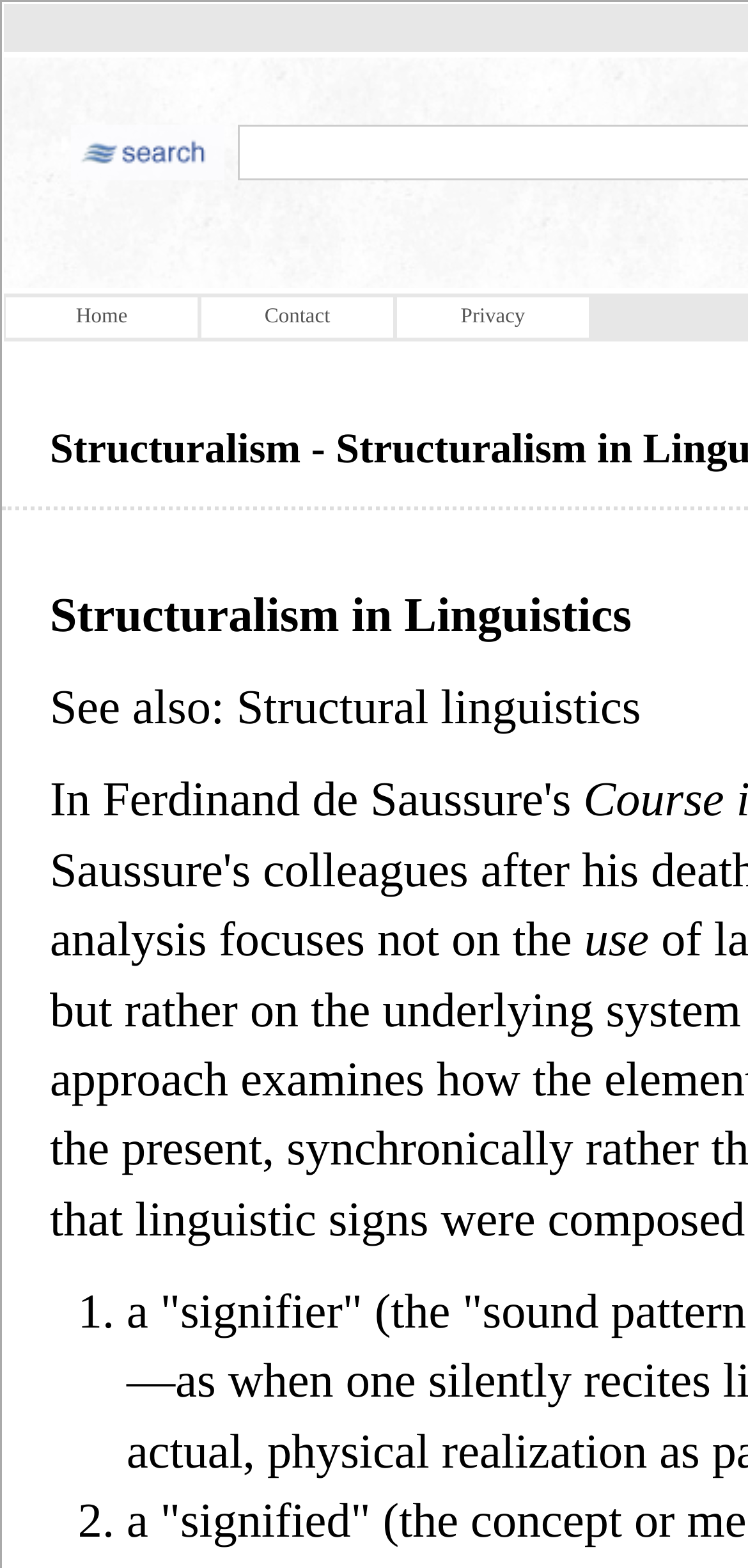Answer the following query concisely with a single word or phrase:
What is the second link in the menu?

Contact